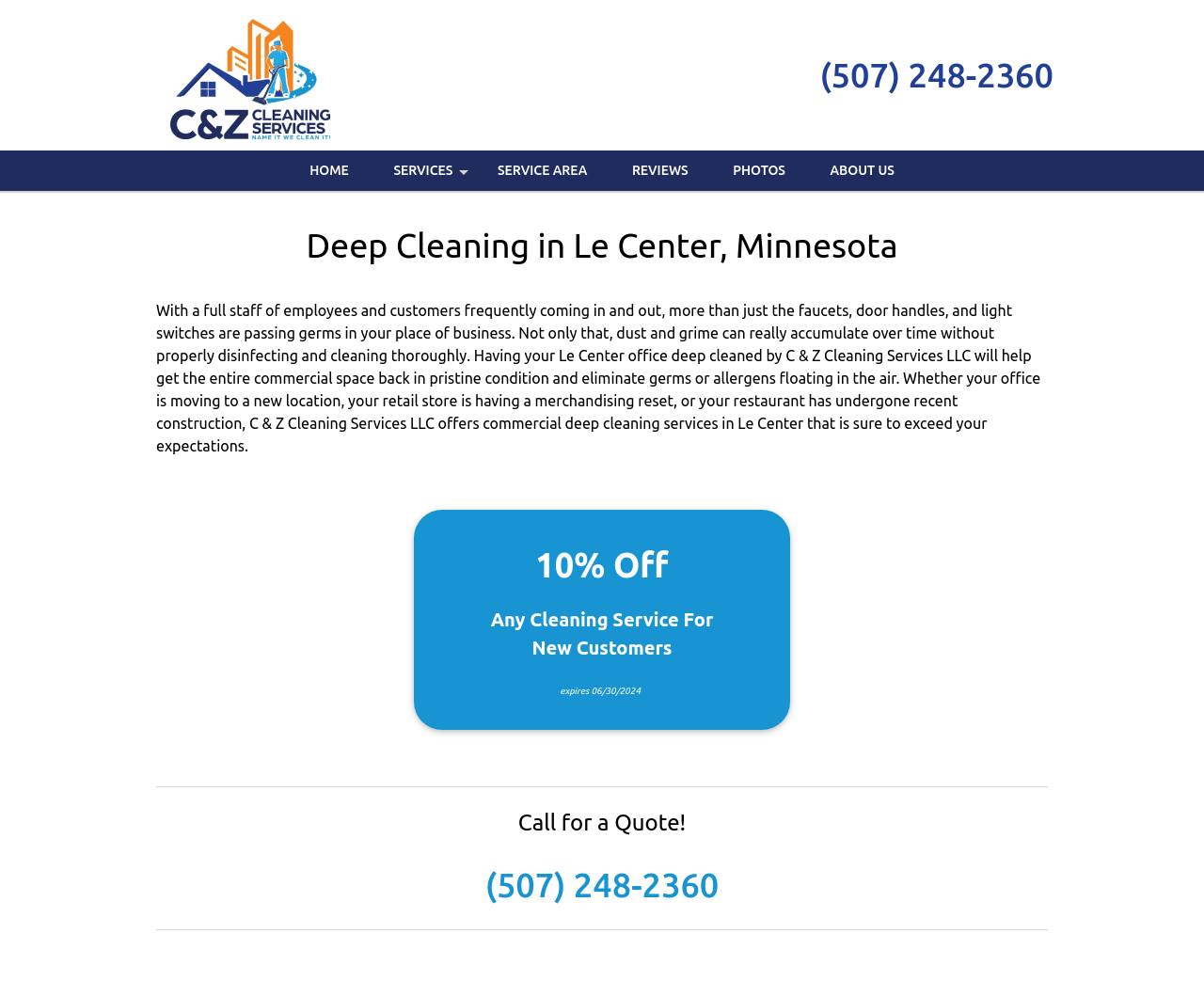Identify the bounding box coordinates of the element to click to follow this instruction: 'Read about Deep Cleaning in Le Center, Minnesota'. Ensure the coordinates are four float values between 0 and 1, provided as [left, top, right, bottom].

[0.13, 0.229, 0.87, 0.271]